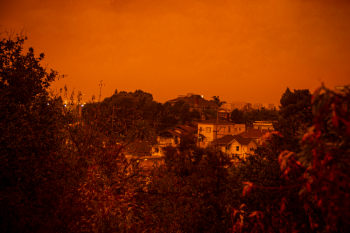Please provide a comprehensive response to the question below by analyzing the image: 
What is suggested by the color of the sky?

The caption implies that the orange-hued sky is a result of the impact of wildfires in the region, which is a significant environmental concern.